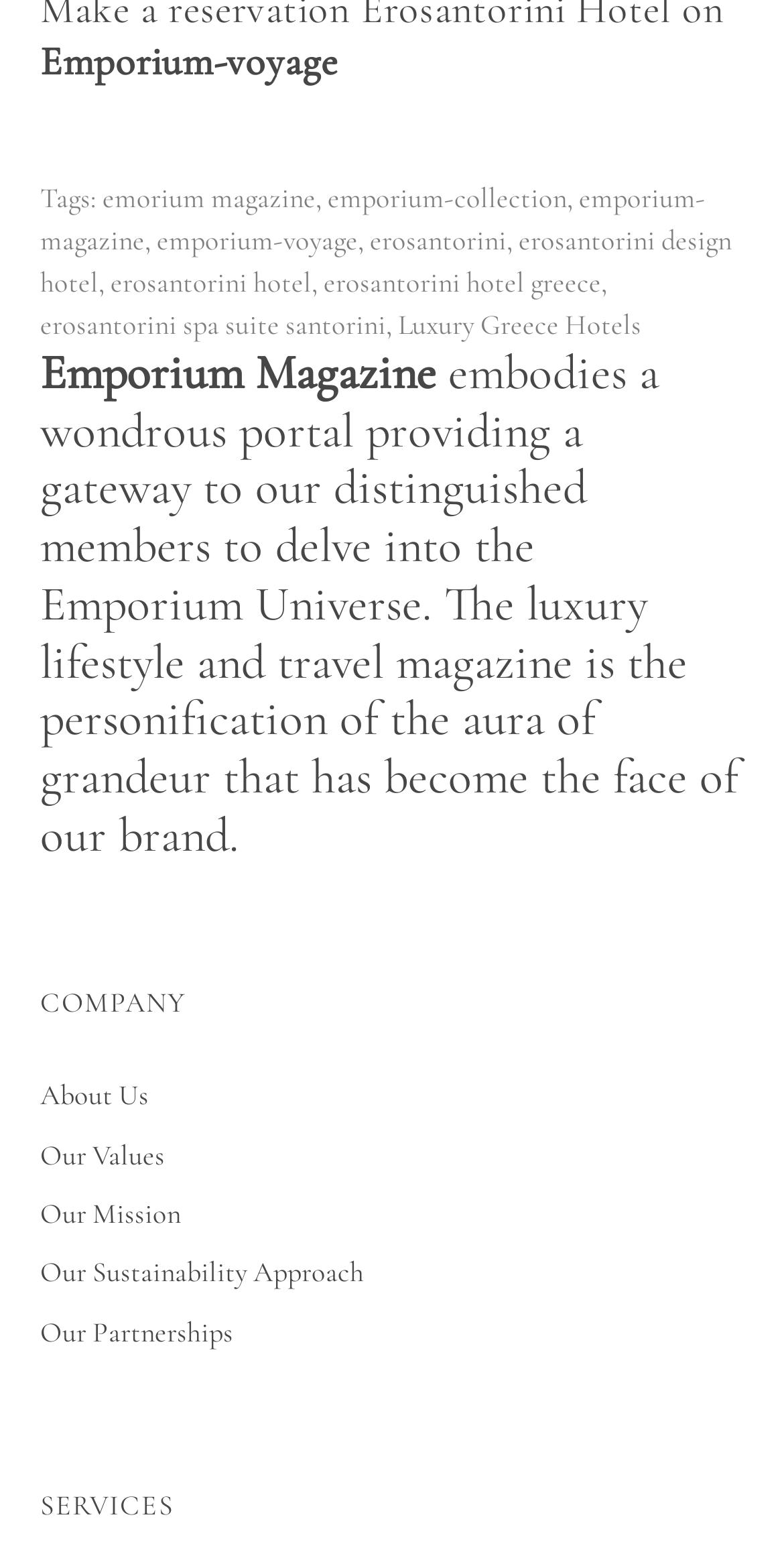Please answer the following question using a single word or phrase: 
What is the company section about?

About Us, Values, Mission, etc.